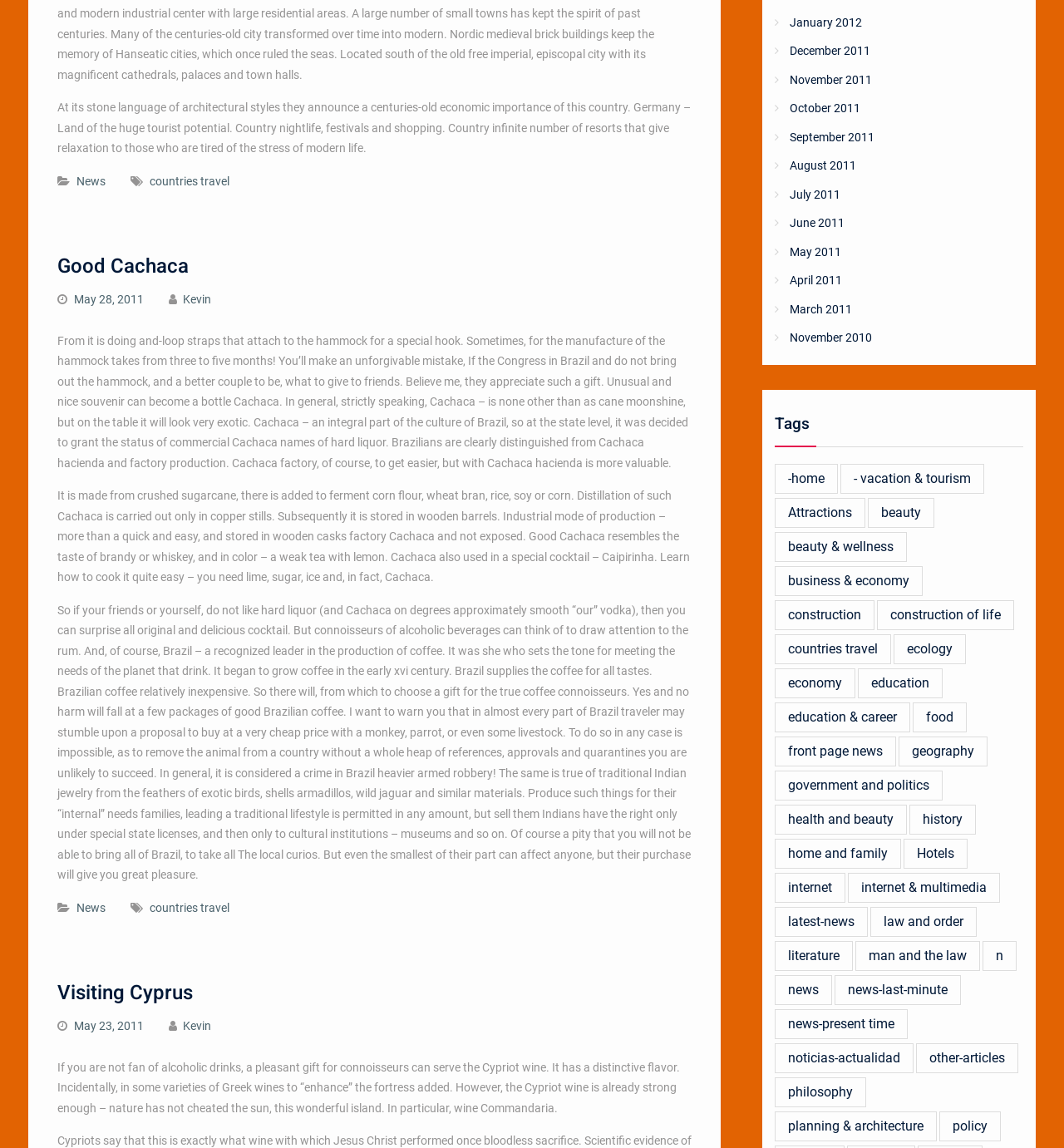Use a single word or phrase to answer the question:
What is the name of the wine mentioned in the article 'Visiting Cyprus'?

Commandaria